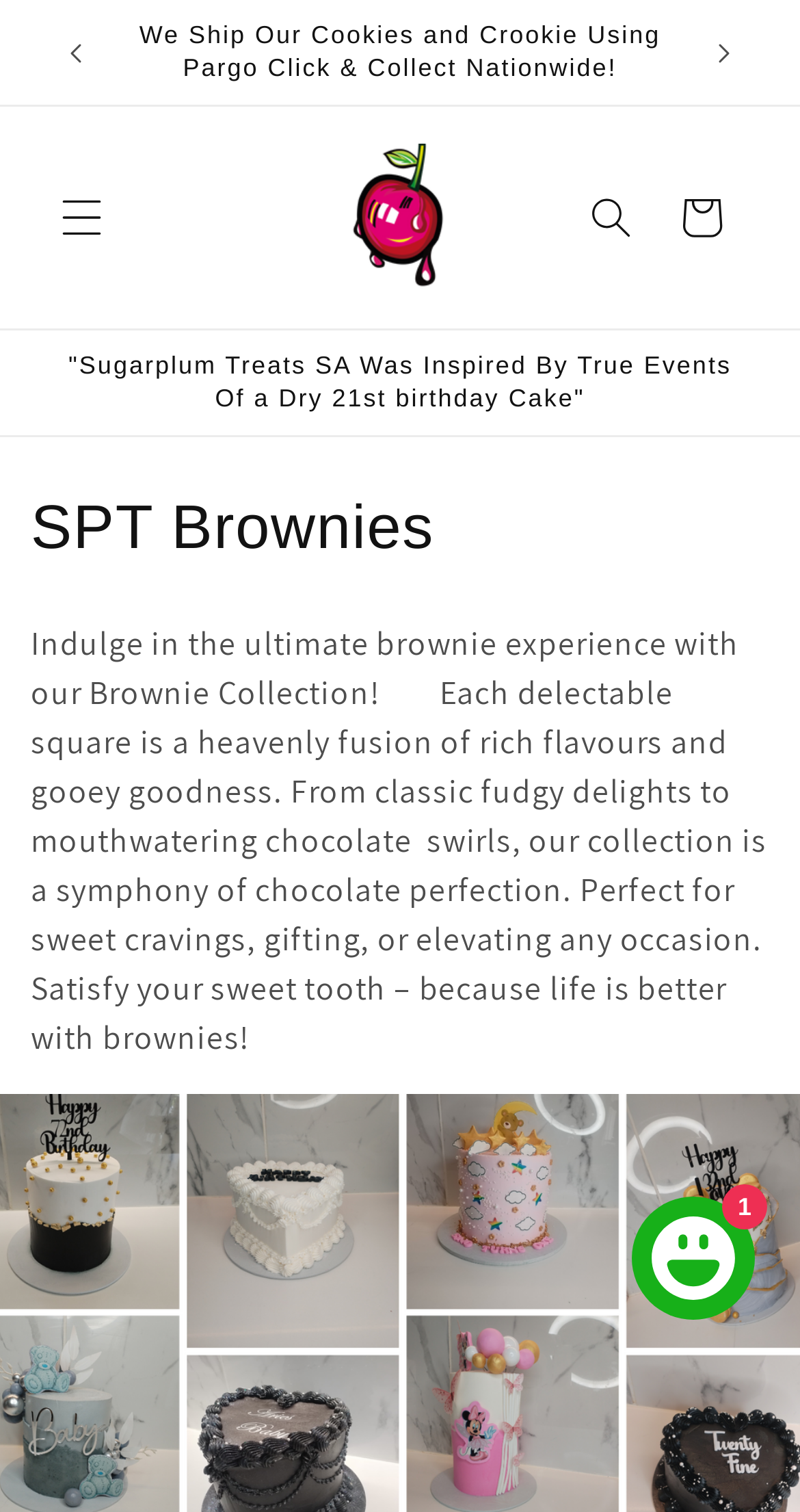How many sections are there in the menu?
Please answer the question with a detailed and comprehensive explanation.

I couldn't find the number of sections in the menu because the menu is not expanded, and I can only see the 'Menu' button.